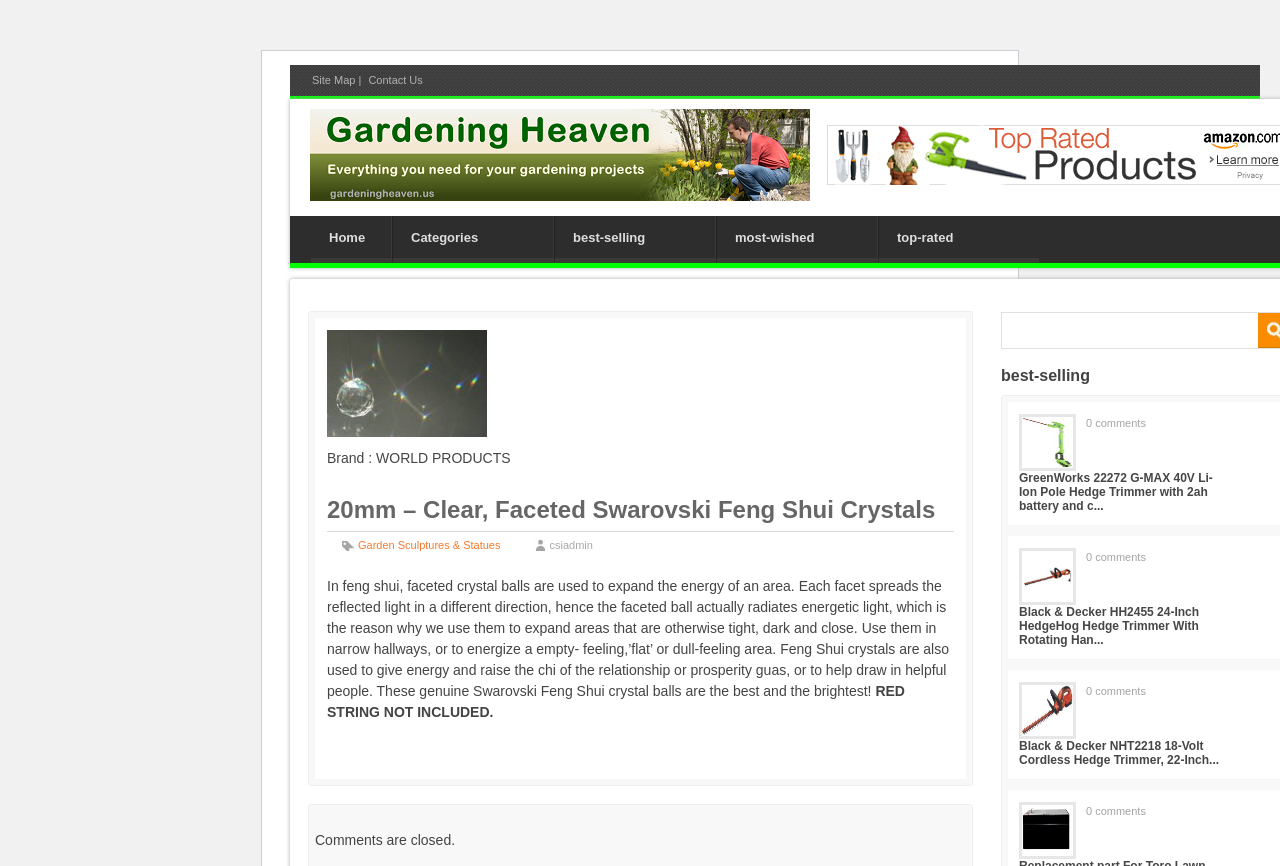Please give a succinct answer using a single word or phrase:
How many comments are there on the GreenWorks 22272 product?

0